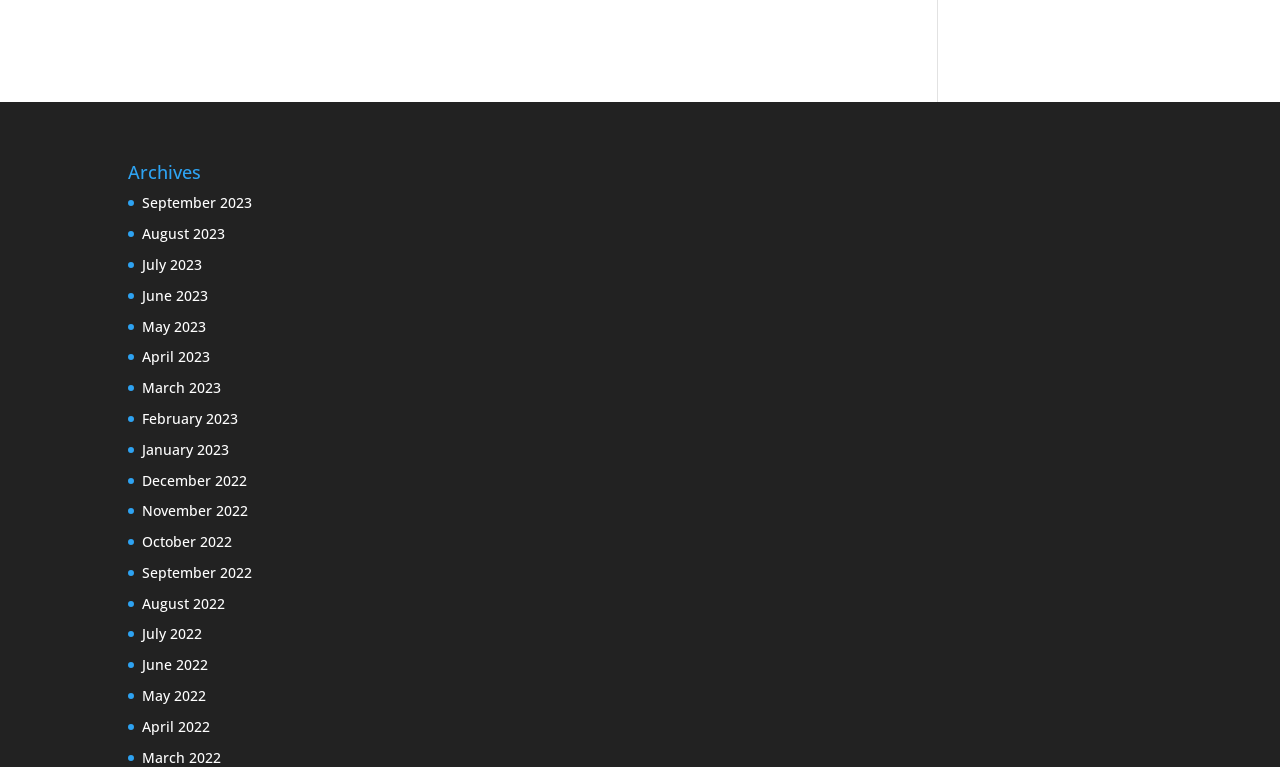Highlight the bounding box coordinates of the element that should be clicked to carry out the following instruction: "go to August 2023 page". The coordinates must be given as four float numbers ranging from 0 to 1, i.e., [left, top, right, bottom].

[0.111, 0.292, 0.176, 0.317]